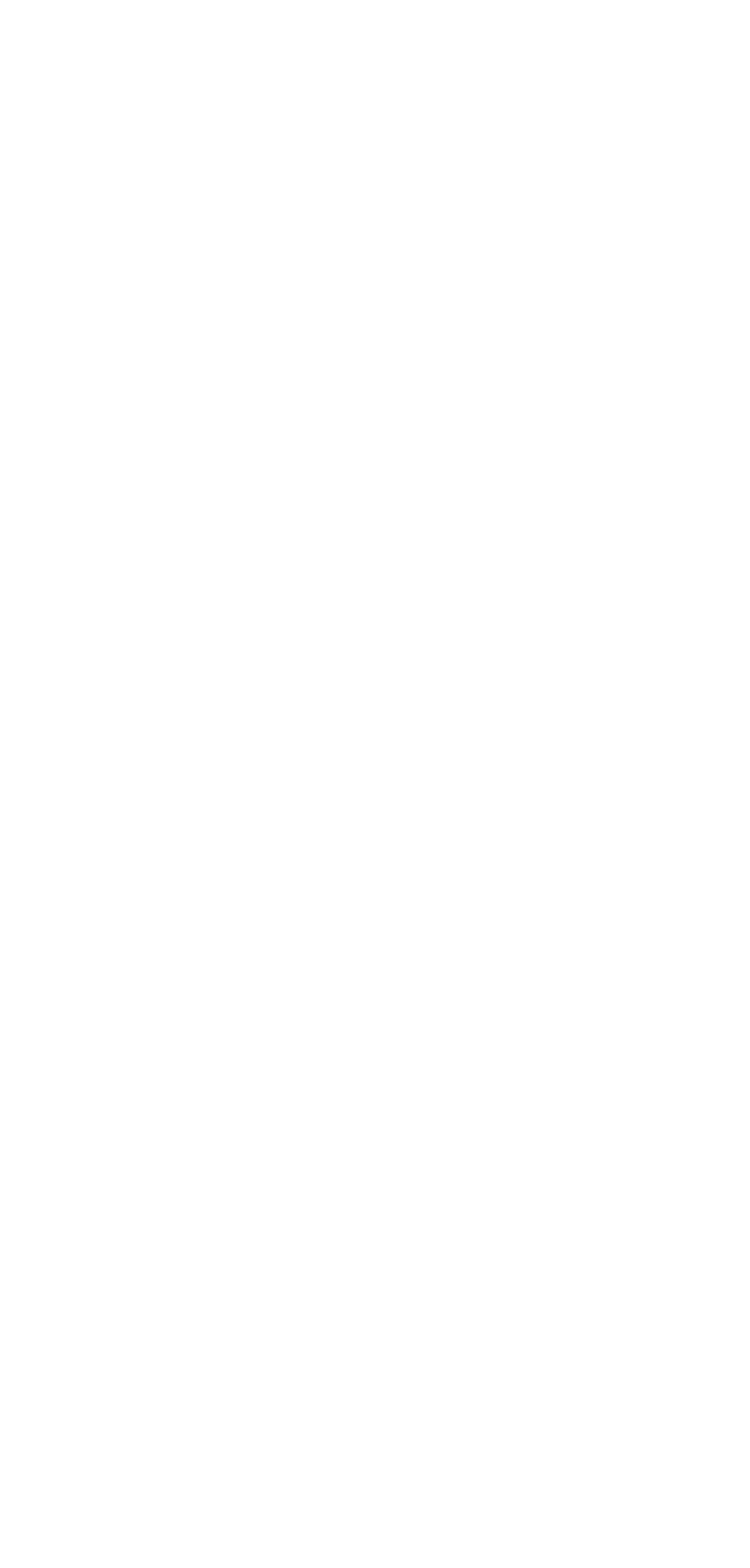Is there any text on this webpage?
Refer to the image and provide a one-word or short phrase answer.

No